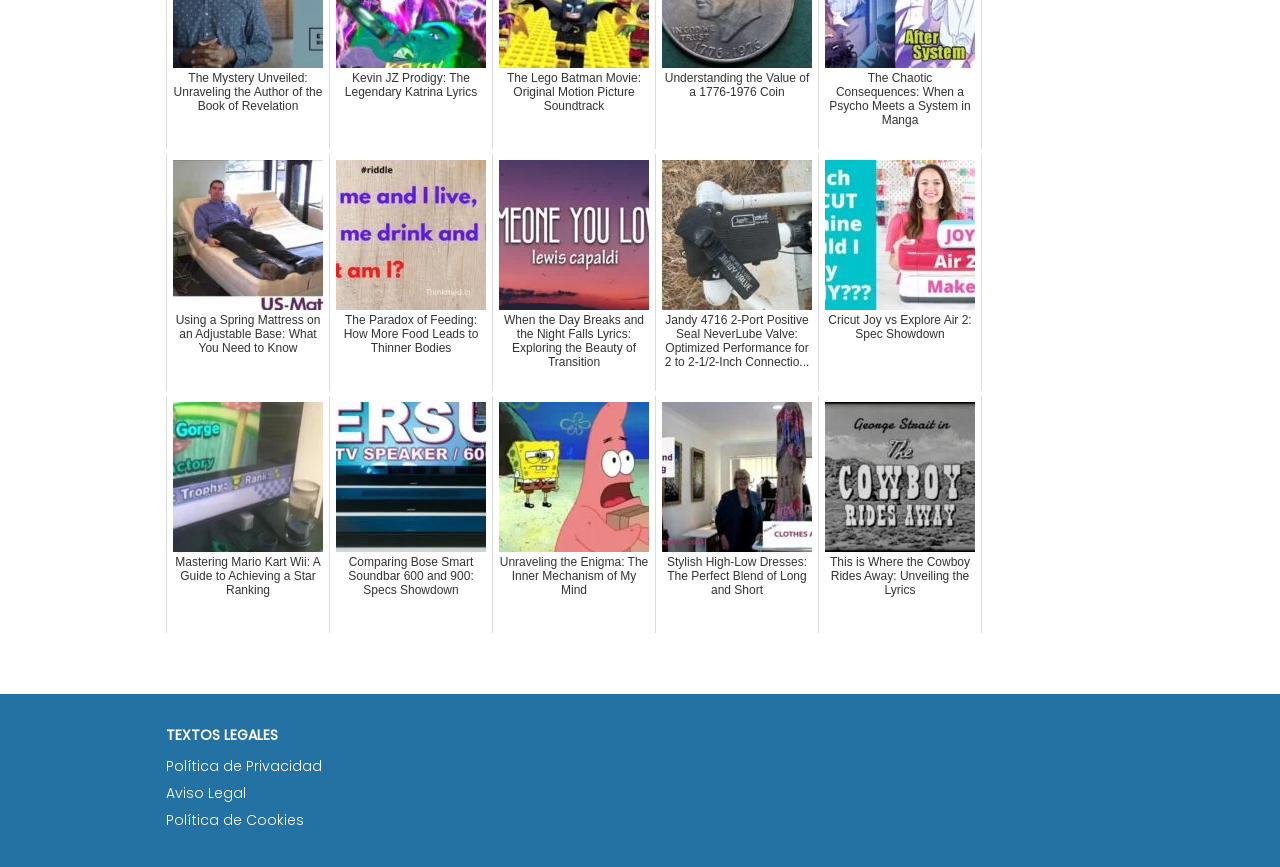Please determine the bounding box coordinates of the element to click in order to execute the following instruction: "Read about using a spring mattress on an adjustable base". The coordinates should be four float numbers between 0 and 1, specified as [left, top, right, bottom].

[0.13, 0.177, 0.258, 0.451]